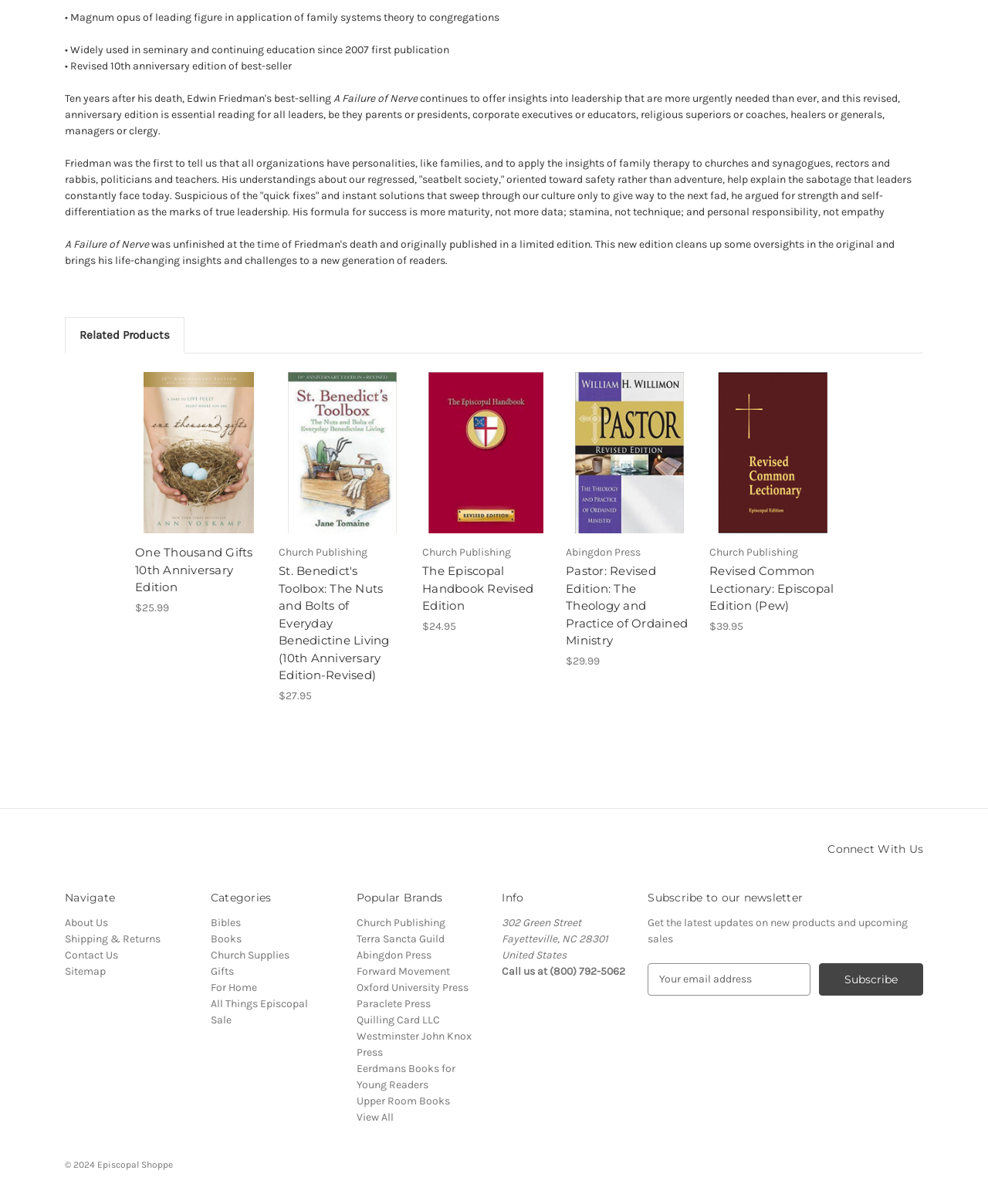Find and specify the bounding box coordinates that correspond to the clickable region for the instruction: "Check the comments".

None